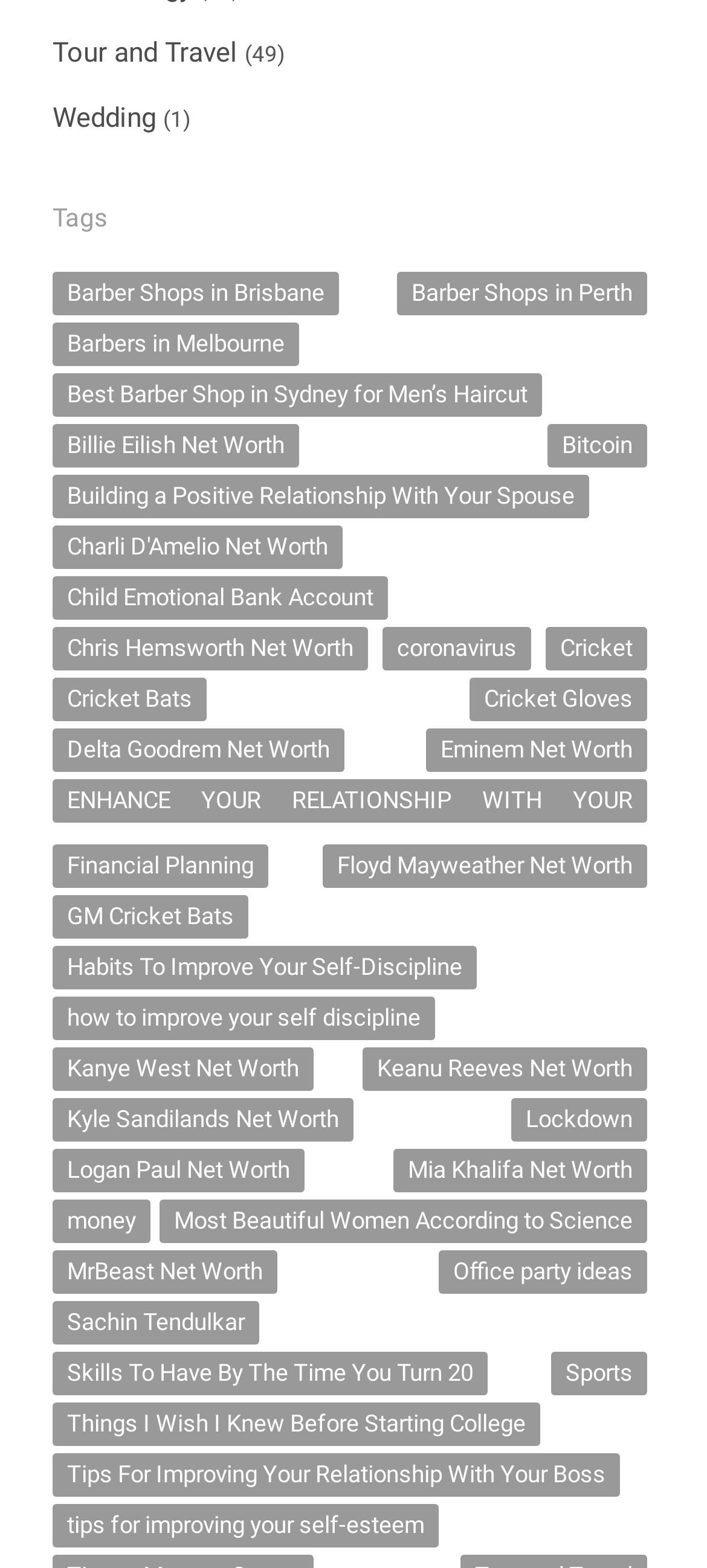Can you specify the bounding box coordinates for the region that should be clicked to fulfill this instruction: "Read about 'Billie Eilish Net Worth'".

[0.074, 0.27, 0.423, 0.298]